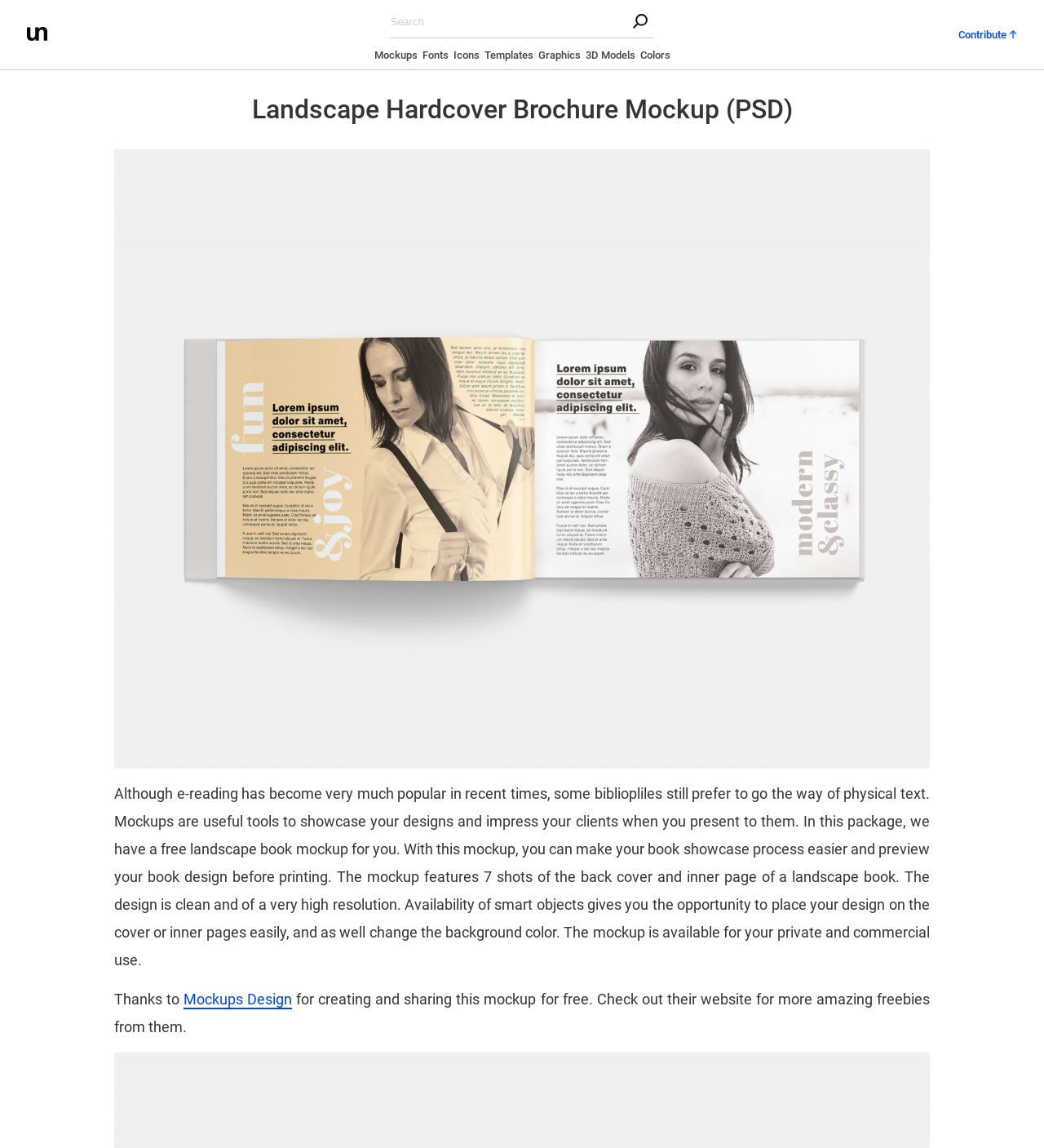Locate the bounding box coordinates of the area where you should click to accomplish the instruction: "Visit the Mockups Design website".

[0.176, 0.863, 0.28, 0.879]